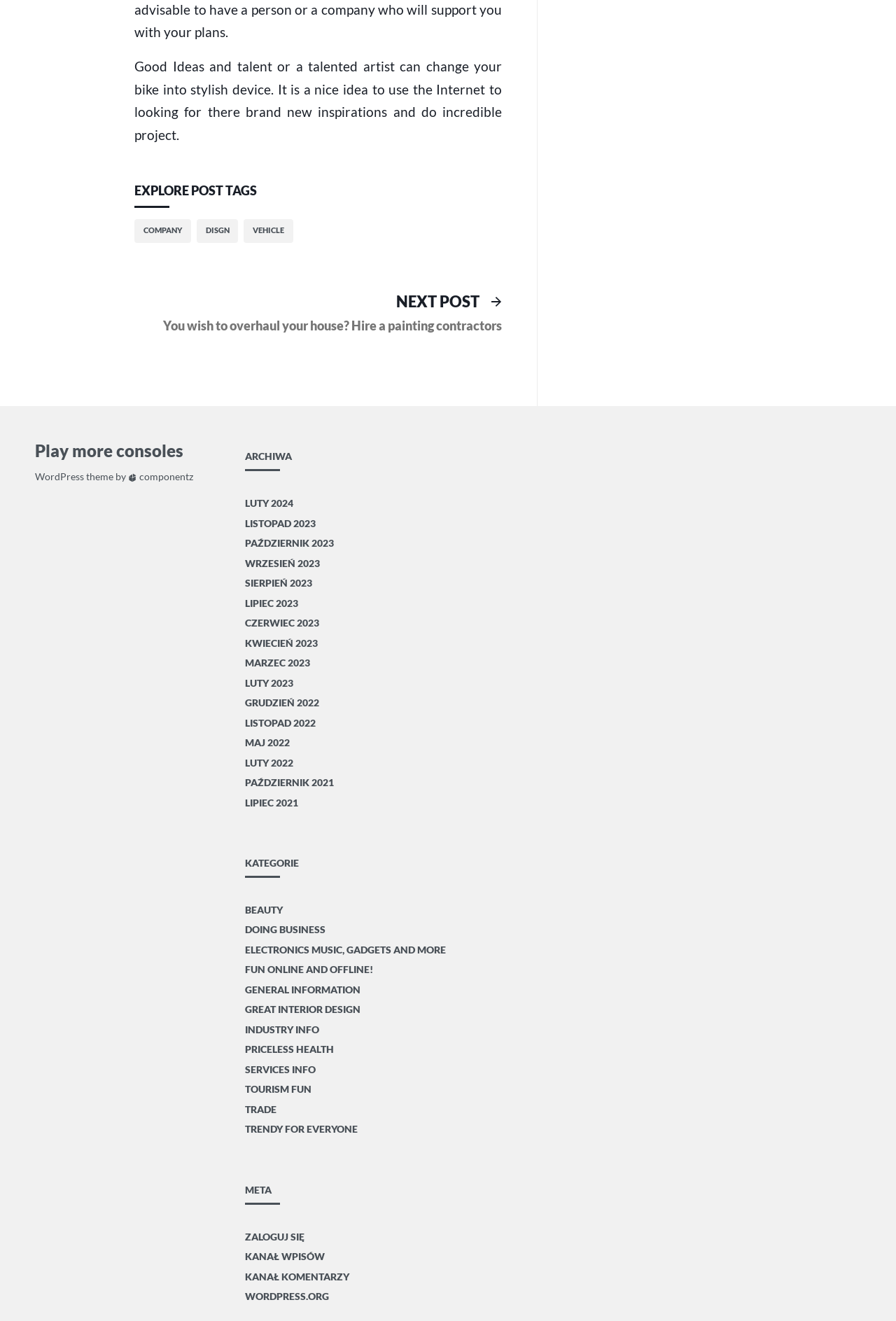Please find the bounding box coordinates of the section that needs to be clicked to achieve this instruction: "Read next post".

[0.182, 0.218, 0.56, 0.255]